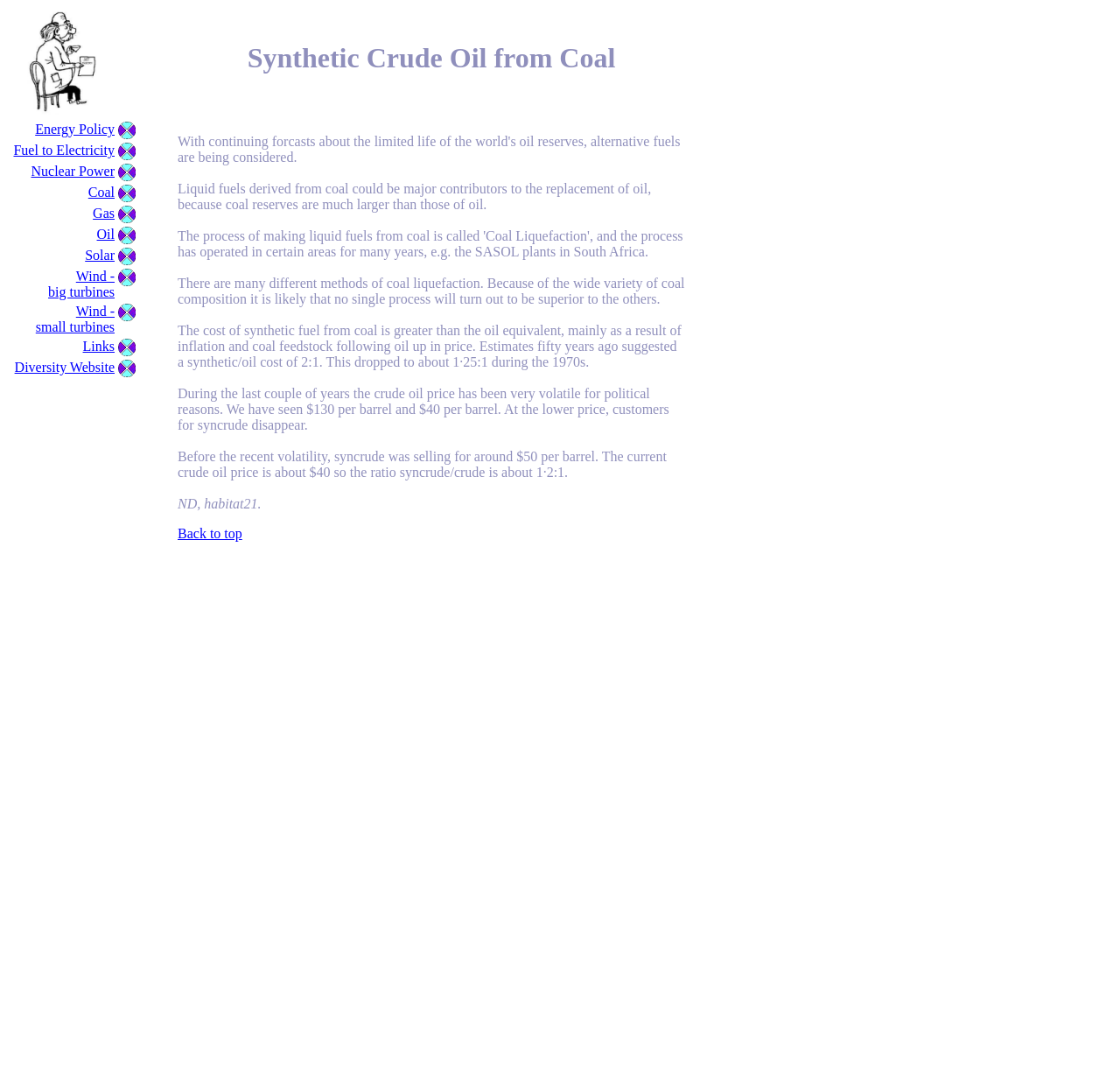Give a succinct answer to this question in a single word or phrase: 
How many types of energy sources are listed on this webpage?

8